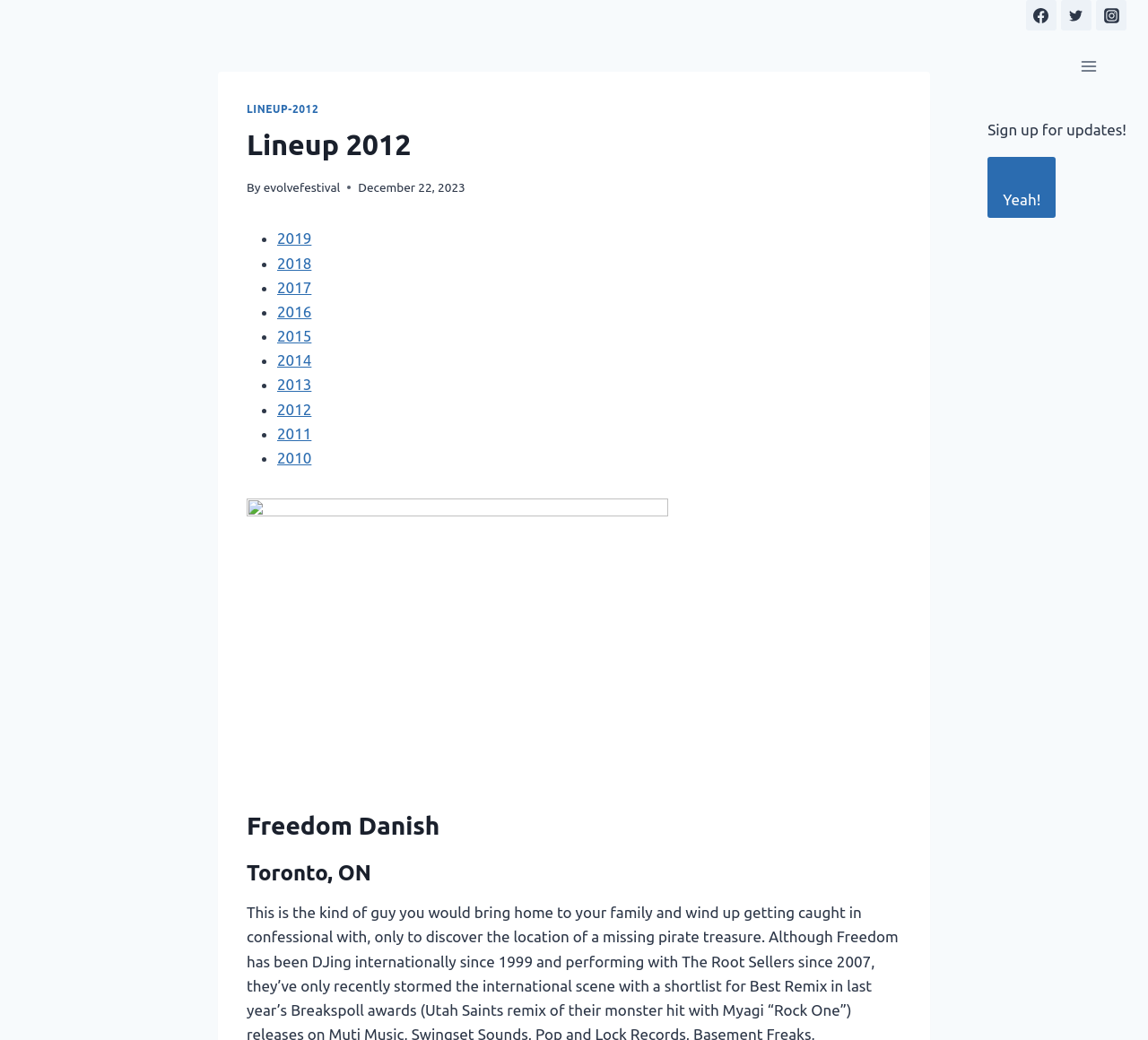Find the bounding box coordinates for the HTML element described in this sentence: "Toggle Menu". Provide the coordinates as four float numbers between 0 and 1, in the format [left, top, right, bottom].

[0.934, 0.05, 0.962, 0.077]